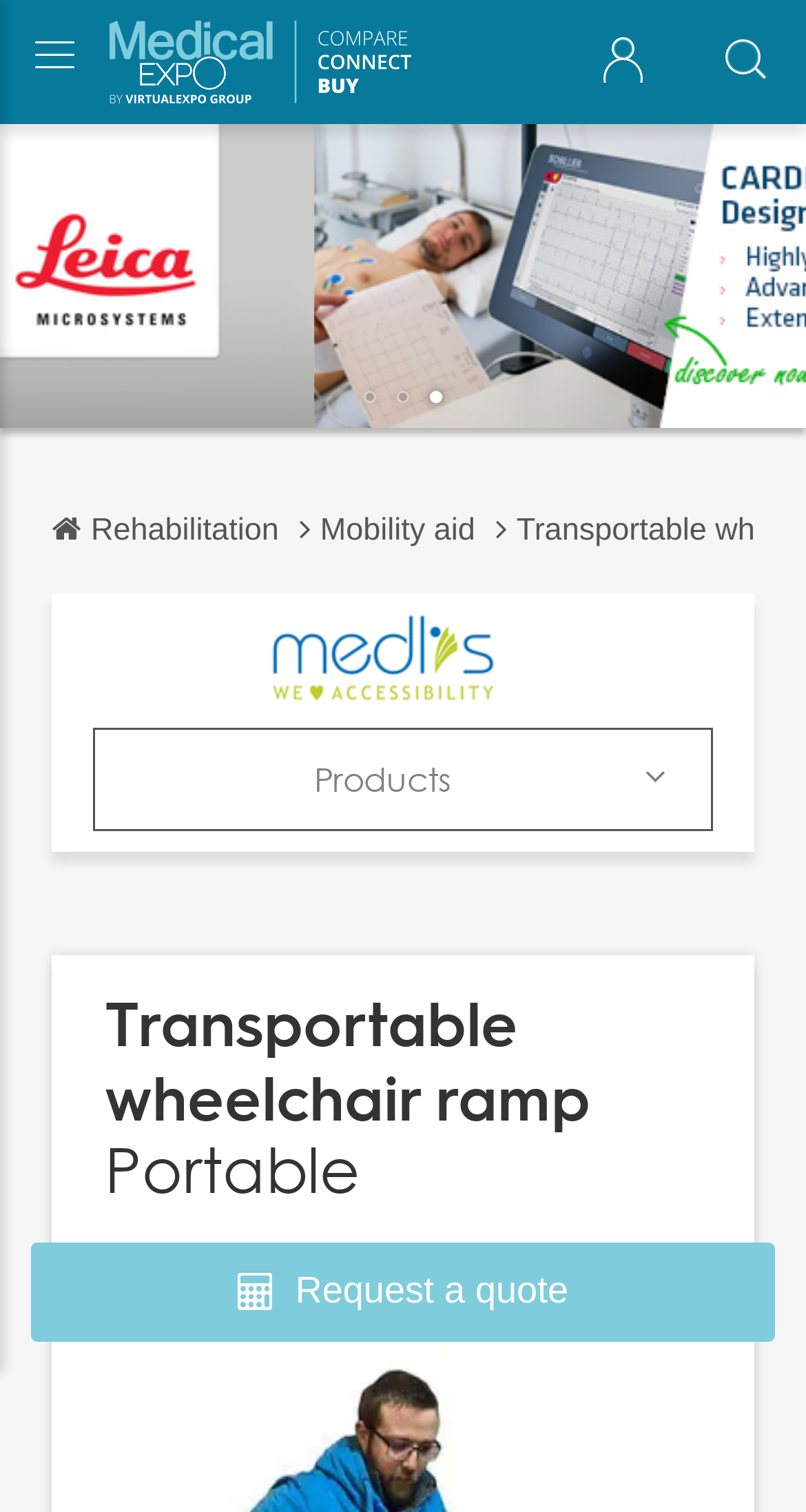Locate the bounding box coordinates of the element that should be clicked to fulfill the instruction: "Request a quote".

[0.038, 0.822, 0.962, 0.887]